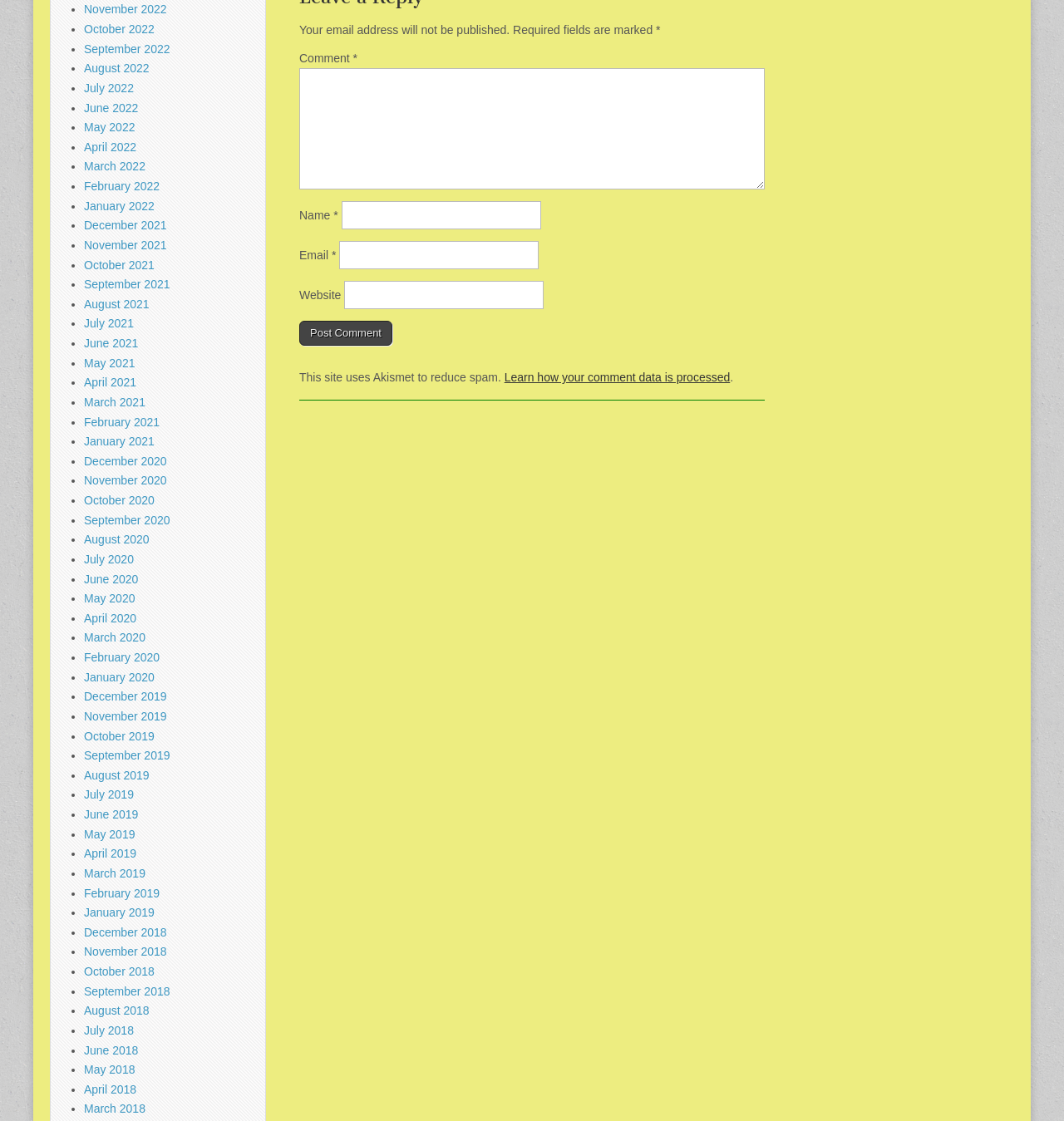Locate the bounding box coordinates of the area to click to fulfill this instruction: "Learn how your comment data is processed". The bounding box should be presented as four float numbers between 0 and 1, in the order [left, top, right, bottom].

[0.474, 0.331, 0.686, 0.343]